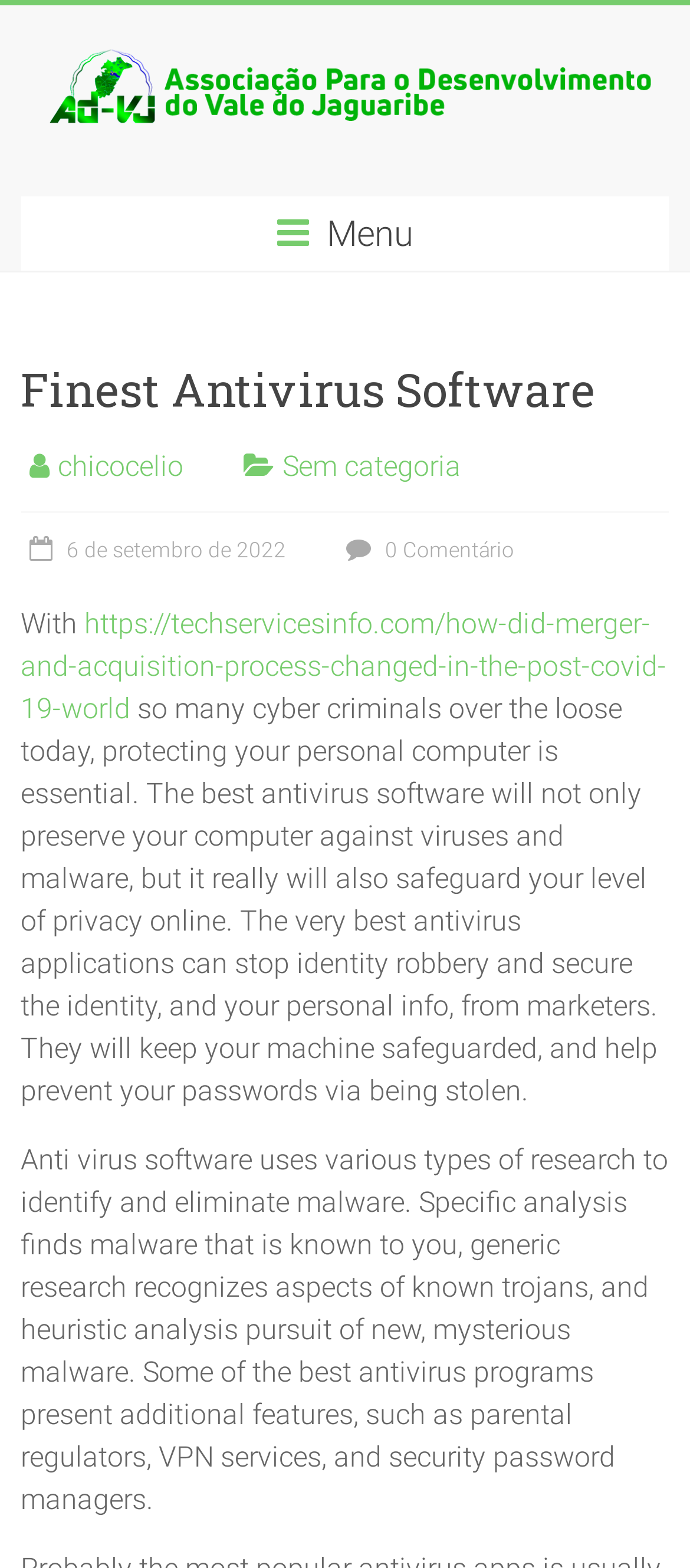Find the bounding box of the UI element described as: "Sem categoria". The bounding box coordinates should be given as four float values between 0 and 1, i.e., [left, top, right, bottom].

[0.409, 0.286, 0.668, 0.308]